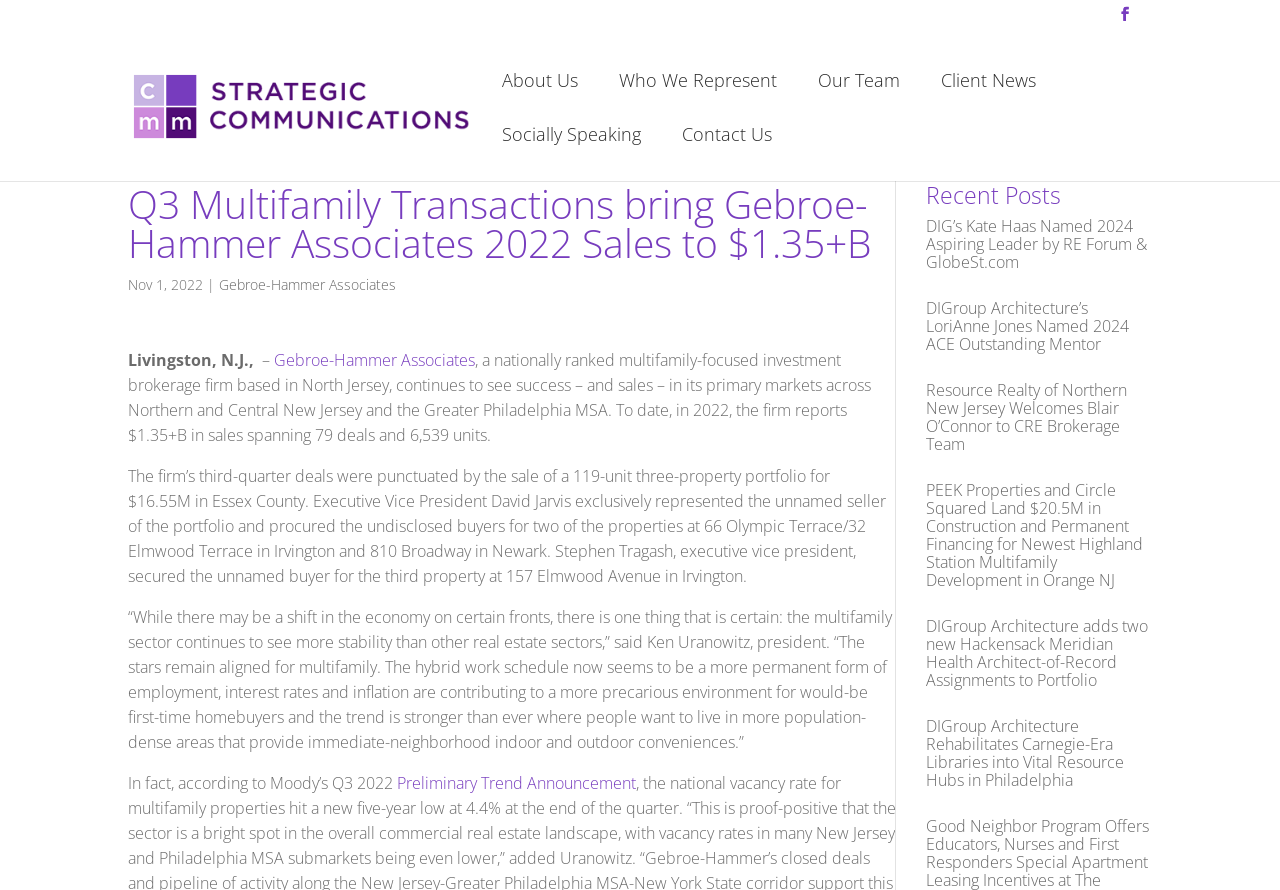Determine the bounding box for the UI element described here: "Preliminary Trend Announcement".

[0.31, 0.867, 0.497, 0.892]